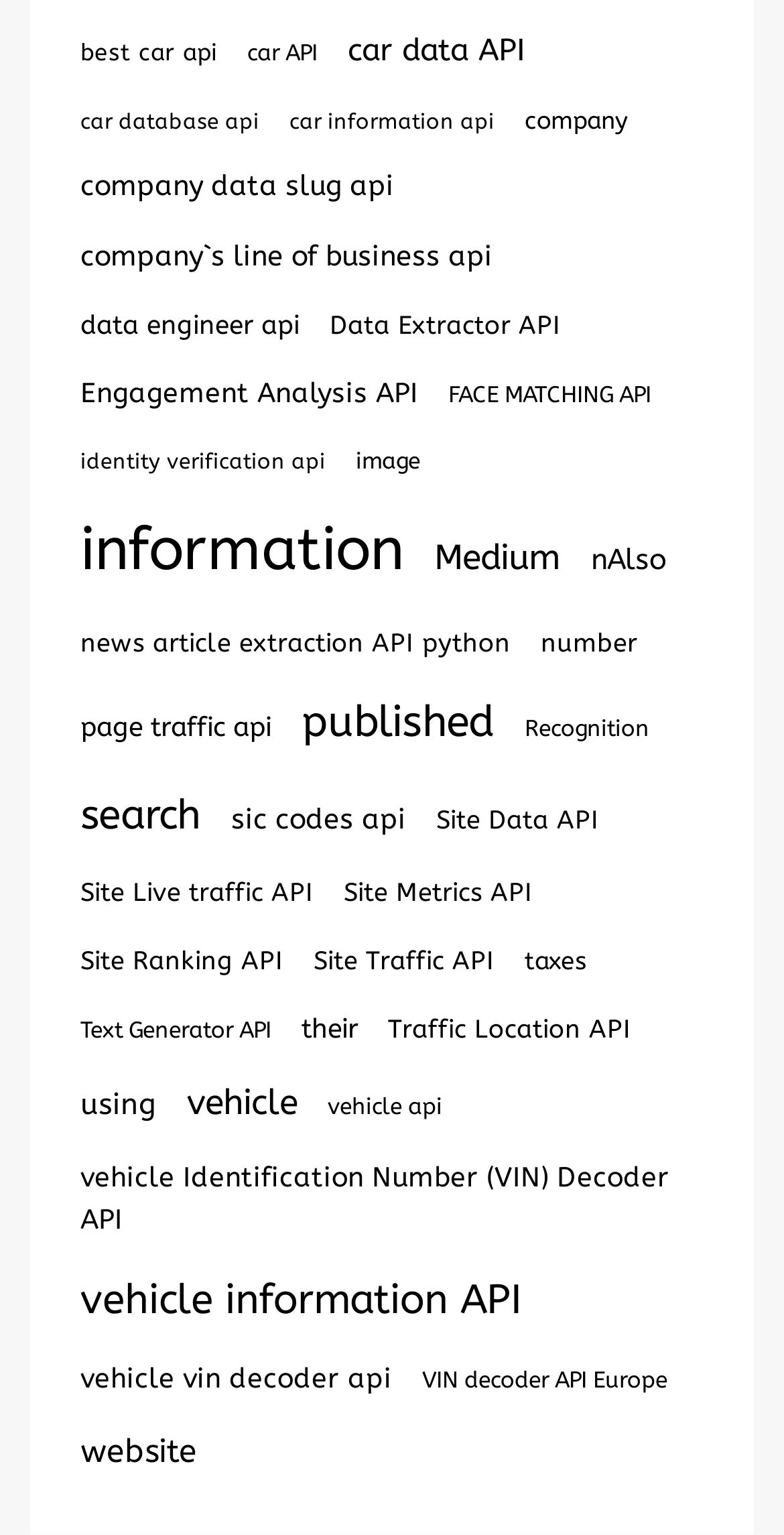Please find the bounding box coordinates for the clickable element needed to perform this instruction: "Explore 'car information api'".

[0.356, 0.063, 0.644, 0.097]